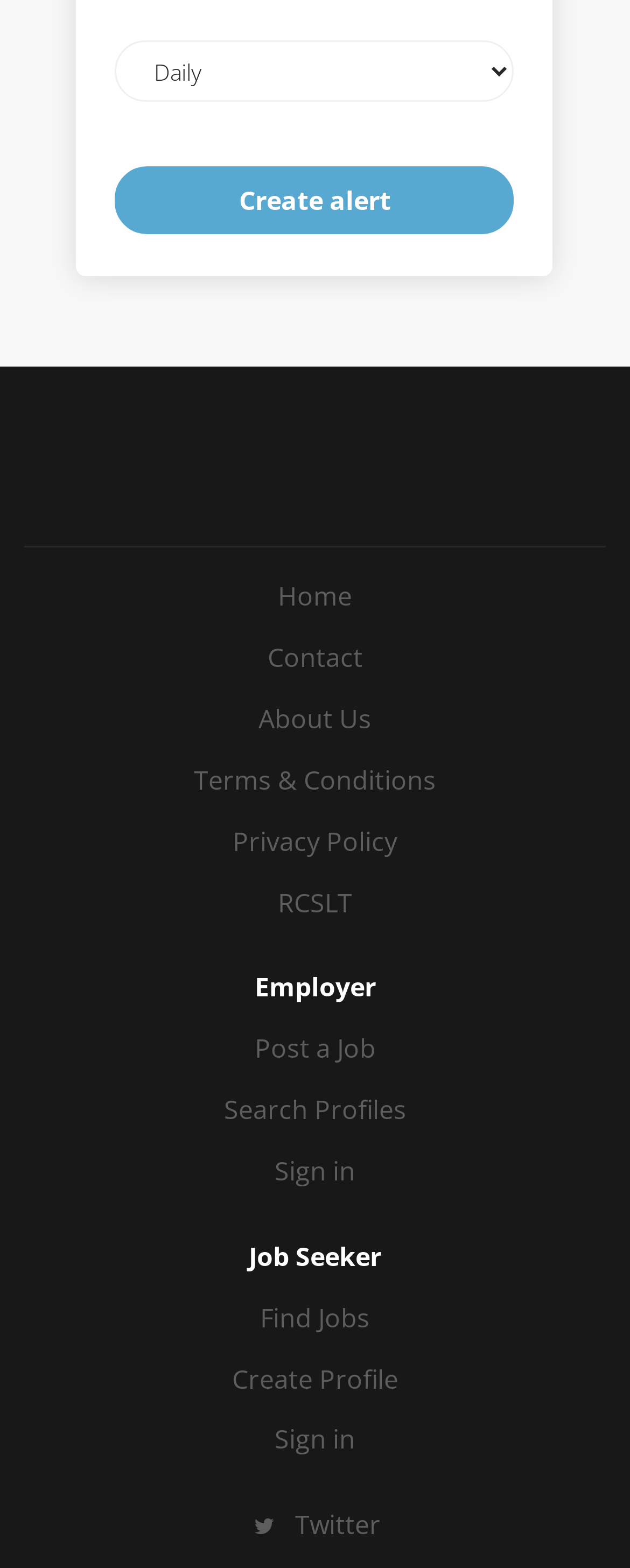Determine the bounding box coordinates of the clickable area required to perform the following instruction: "Go to home page". The coordinates should be represented as four float numbers between 0 and 1: [left, top, right, bottom].

[0.441, 0.369, 0.559, 0.392]